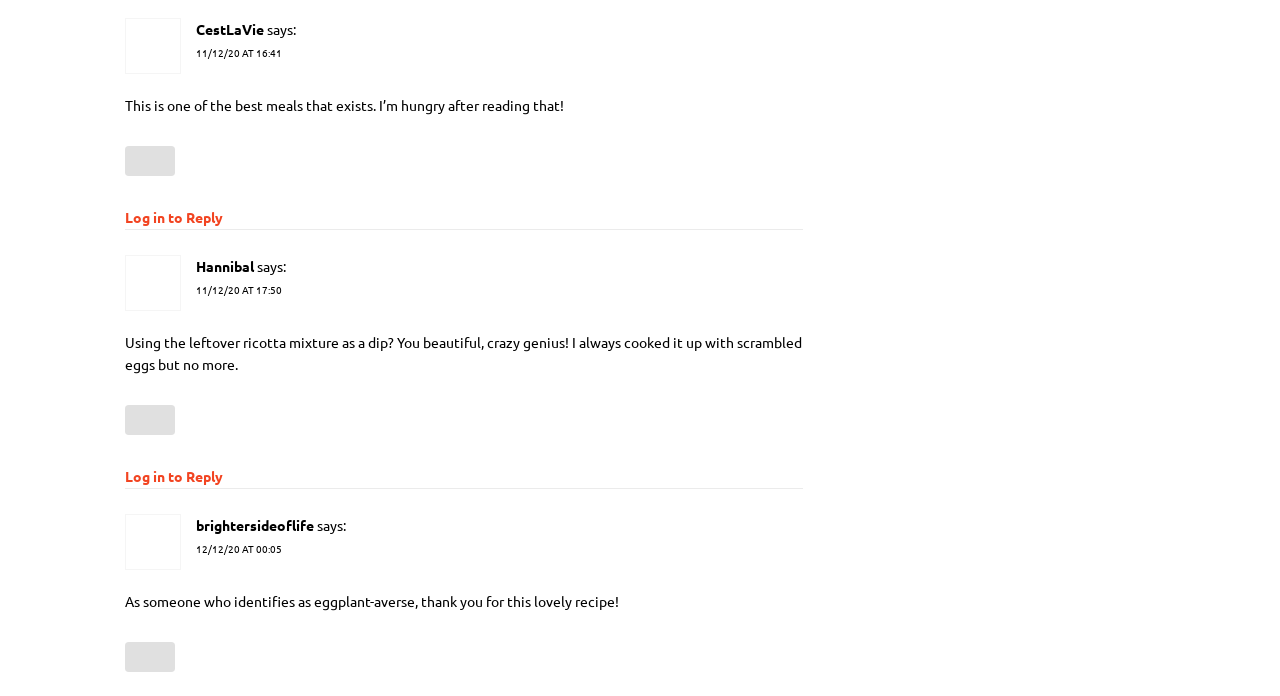What is the date of the second comment?
Based on the visual, give a brief answer using one word or a short phrase.

11/12/20 AT 17:50